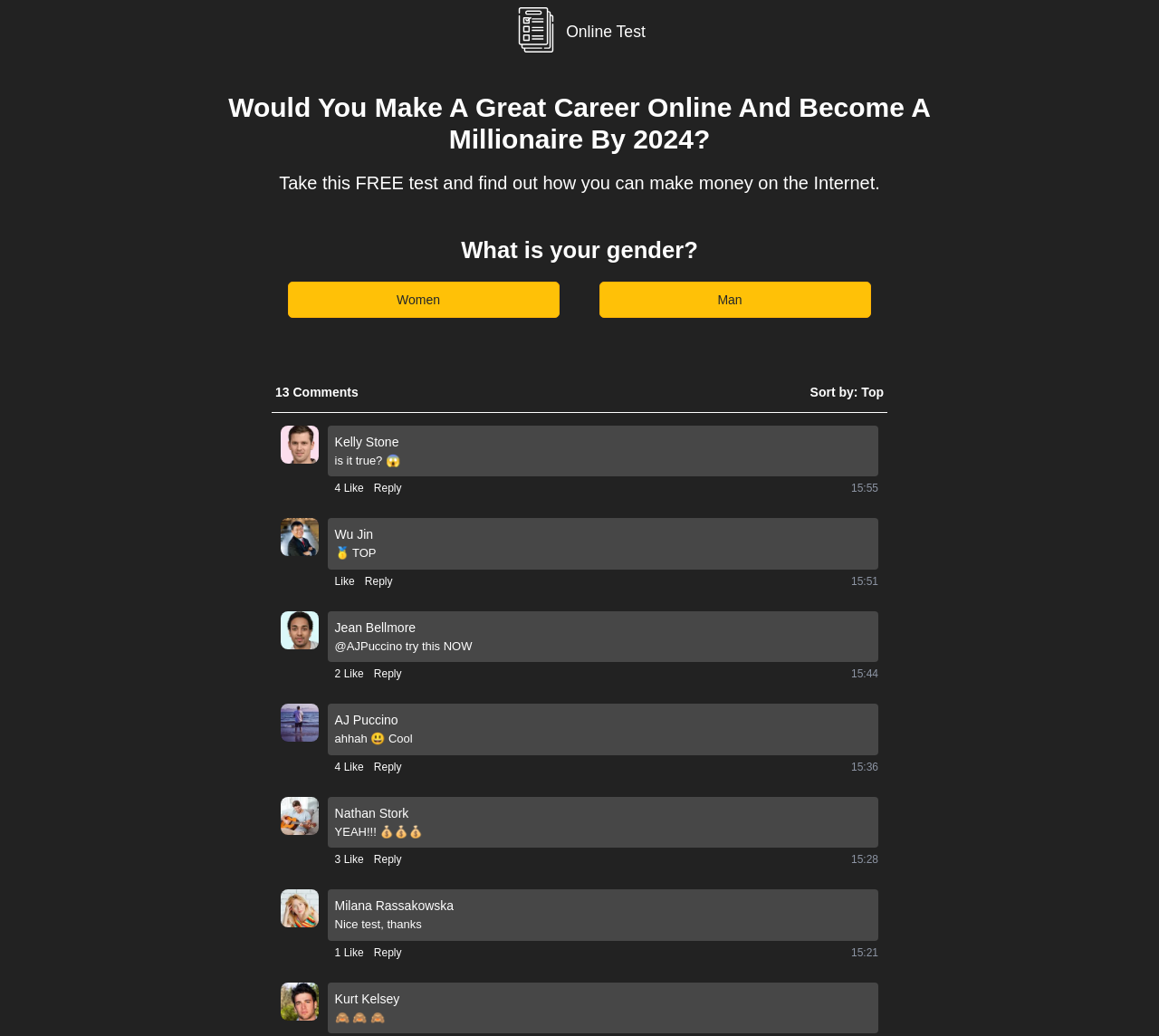Provide the bounding box coordinates of the HTML element described as: "2 Like". The bounding box coordinates should be four float numbers between 0 and 1, i.e., [left, top, right, bottom].

[0.289, 0.643, 0.314, 0.658]